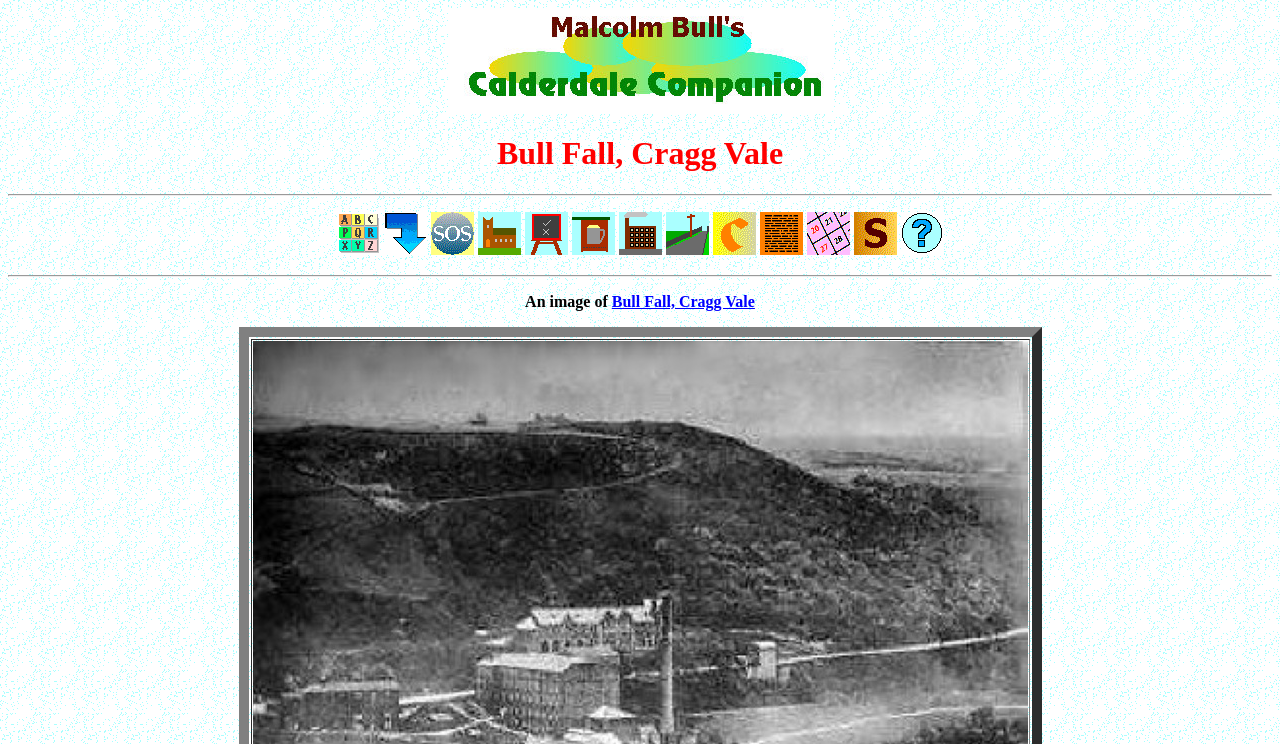Give a detailed account of the webpage.

The webpage is about Malcolm Bull's Calderdale Companion, specifically featuring a photograph. At the top, there is a large image with the title "Calderdale Companion". Below the image, there is a heading that reads "Bull Fall, Cragg Vale". 

Underneath the heading, there is a horizontal separator line. Following the separator, there are several links arranged horizontally, each with a small accompanying image. These links include "Front Page Index", "Bottom of Page", "Can you help?", and several others related to SideTracks on various topics such as Churches & Chapels, Schools & Sunday Schools, Pubs & Inns, and more. 

Below these links, there is another horizontal separator line. After the second separator, there is a brief text that reads "An image of", followed by a link to "Bull Fall, Cragg Vale".